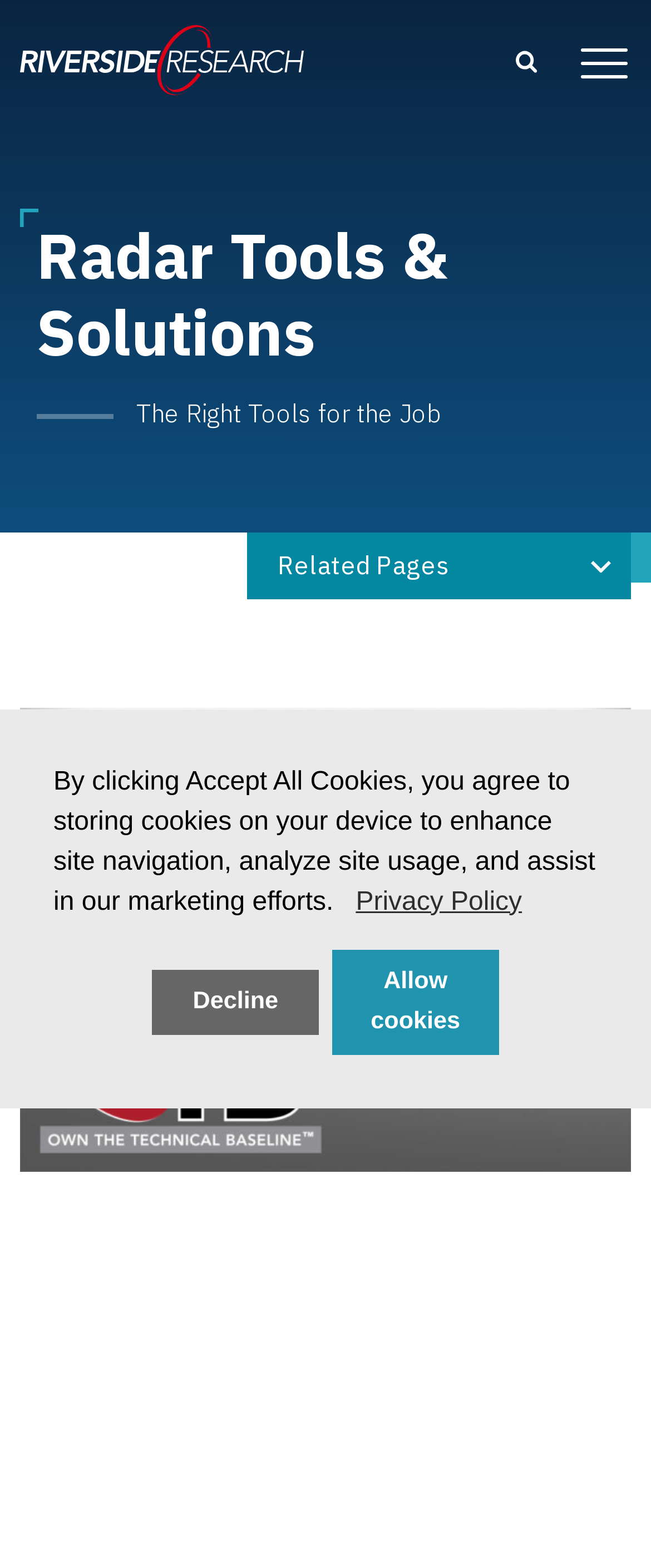Give the bounding box coordinates for the element described by: "Decline".

[0.233, 0.618, 0.491, 0.66]